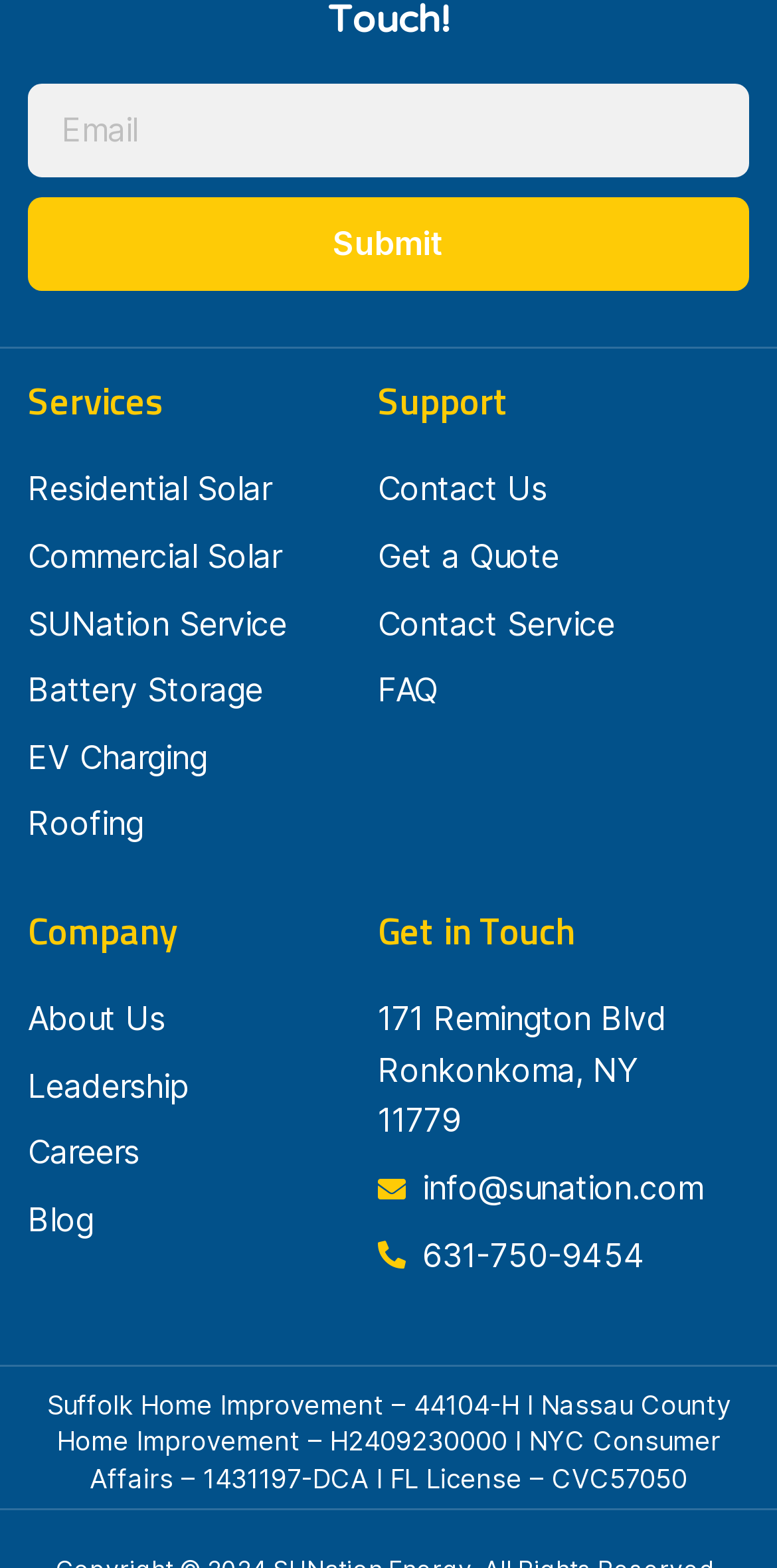How many categories are listed on the webpage?
Answer briefly with a single word or phrase based on the image.

3